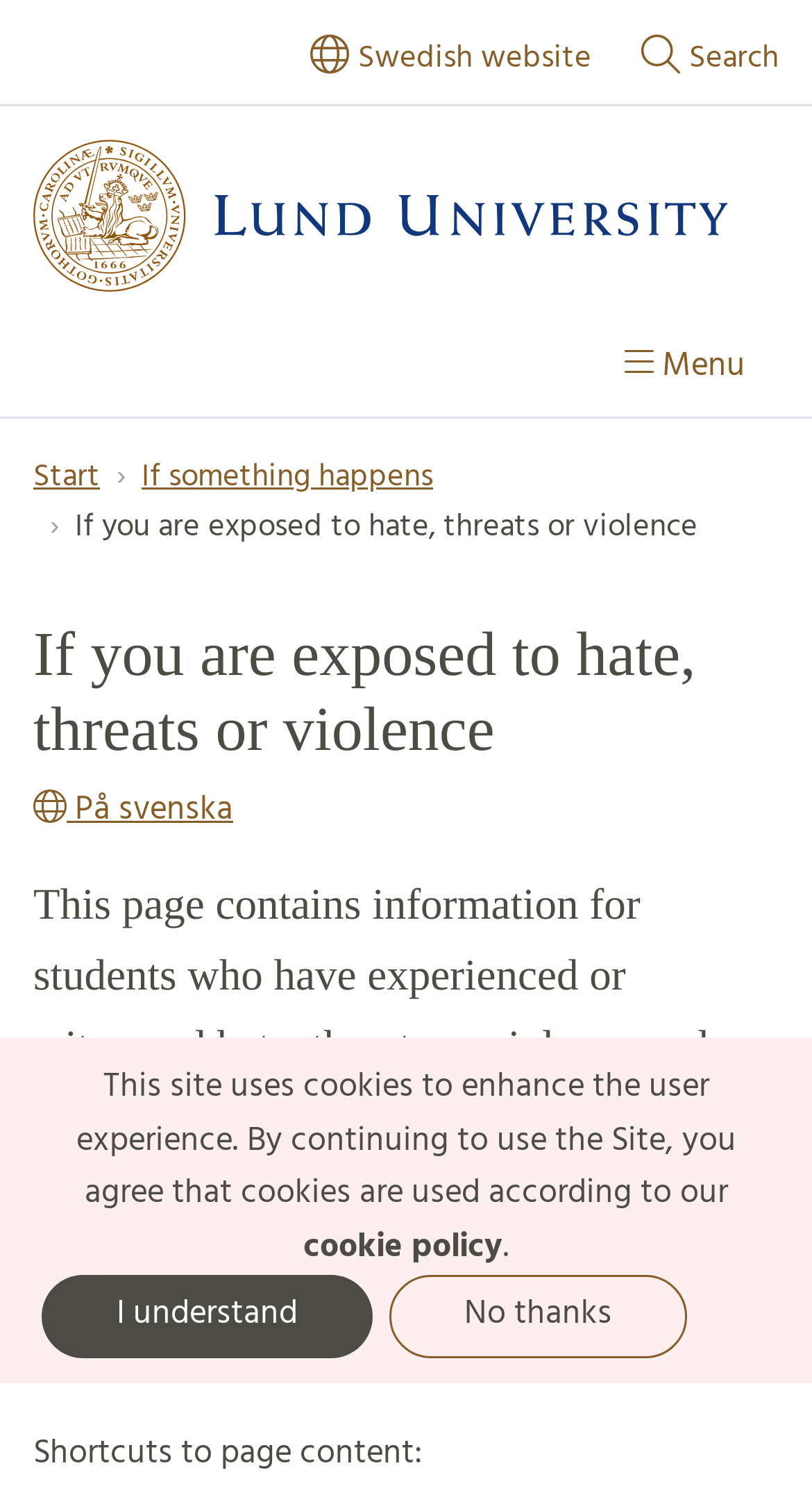Identify the bounding box coordinates of the region that should be clicked to execute the following instruction: "go to home page".

[0.041, 0.092, 0.959, 0.193]